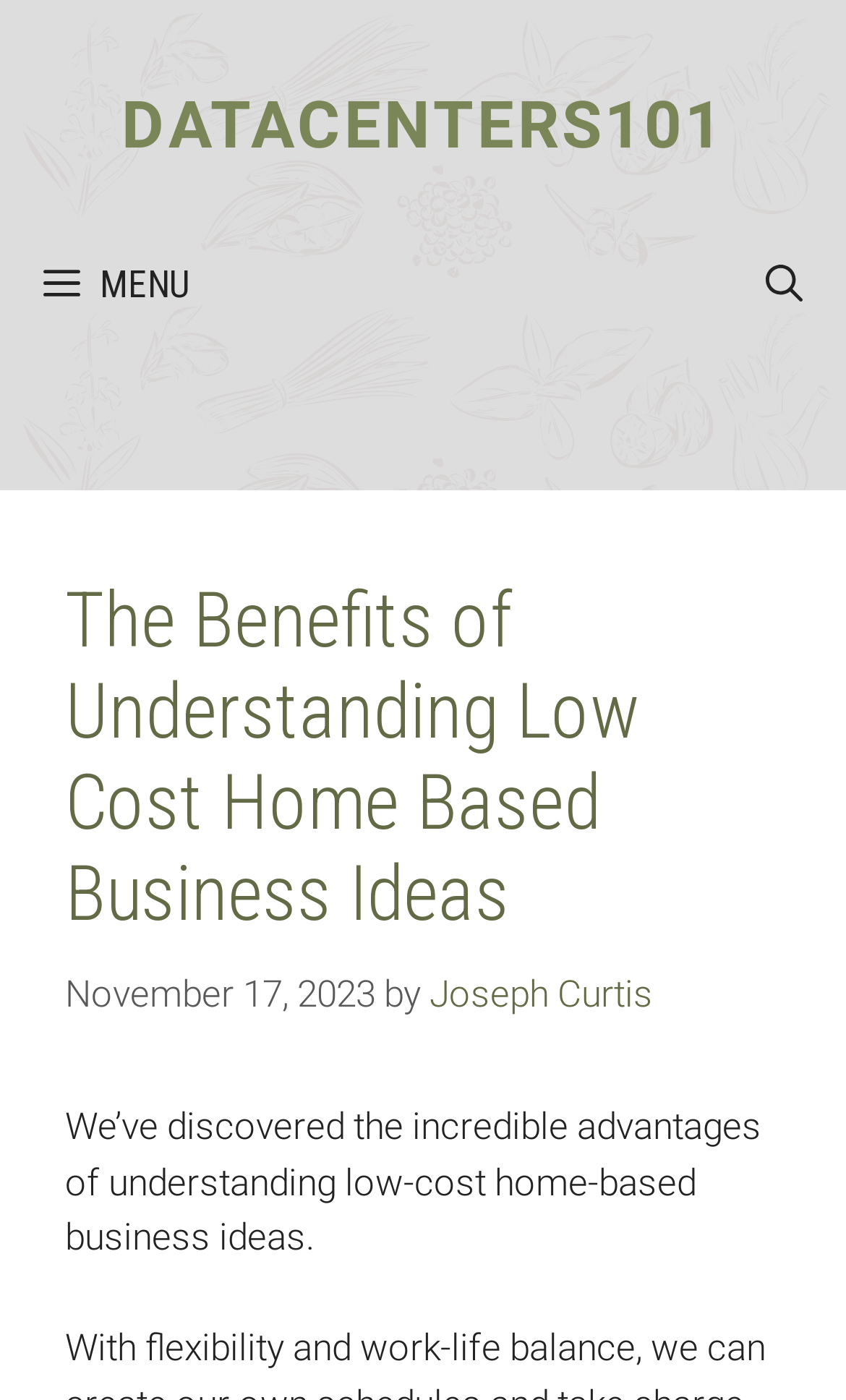Please provide a short answer using a single word or phrase for the question:
Is the menu expanded?

False